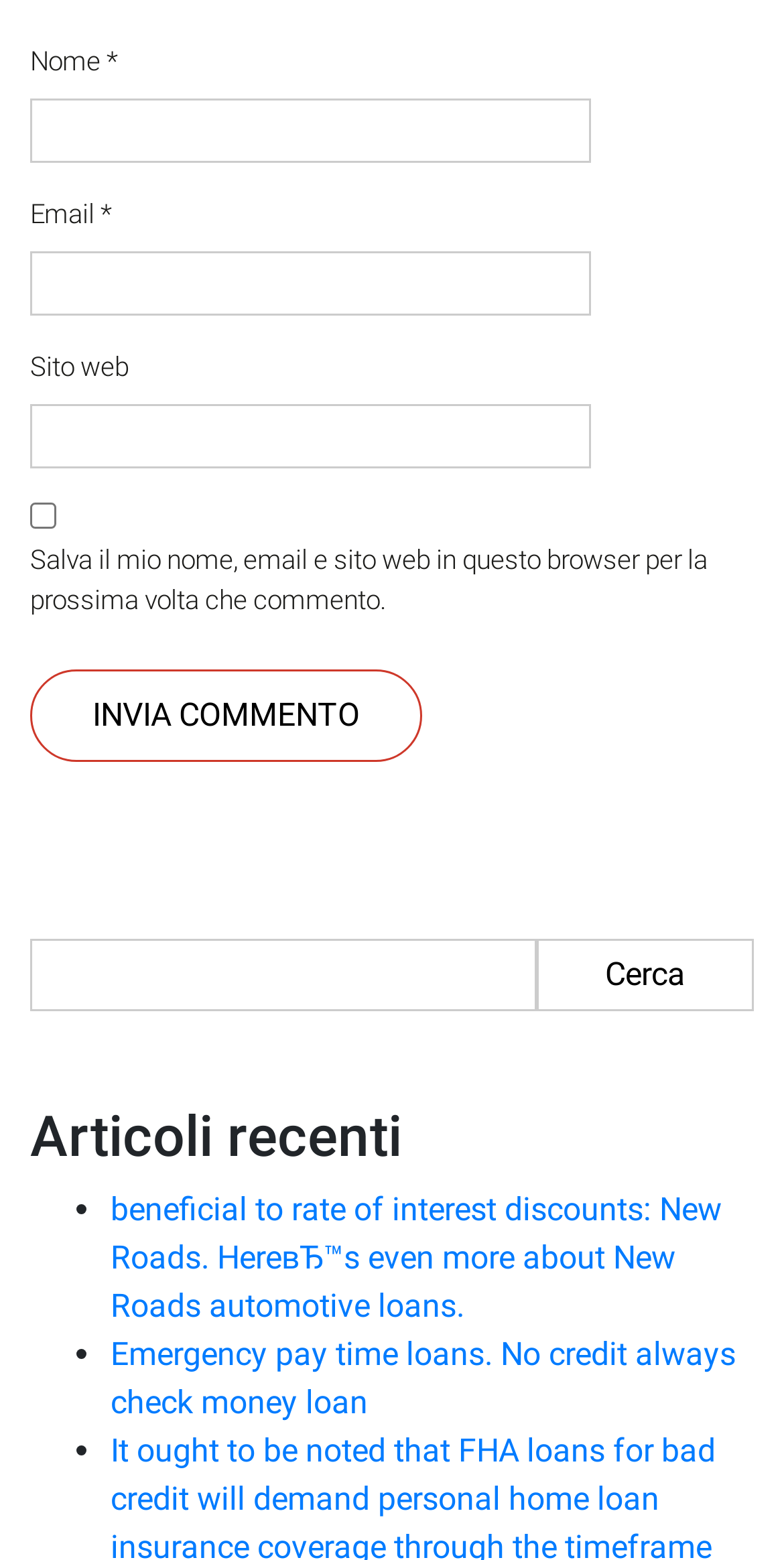Provide a single word or phrase to answer the given question: 
How many links are there in the 'Articoli recenti' section?

2